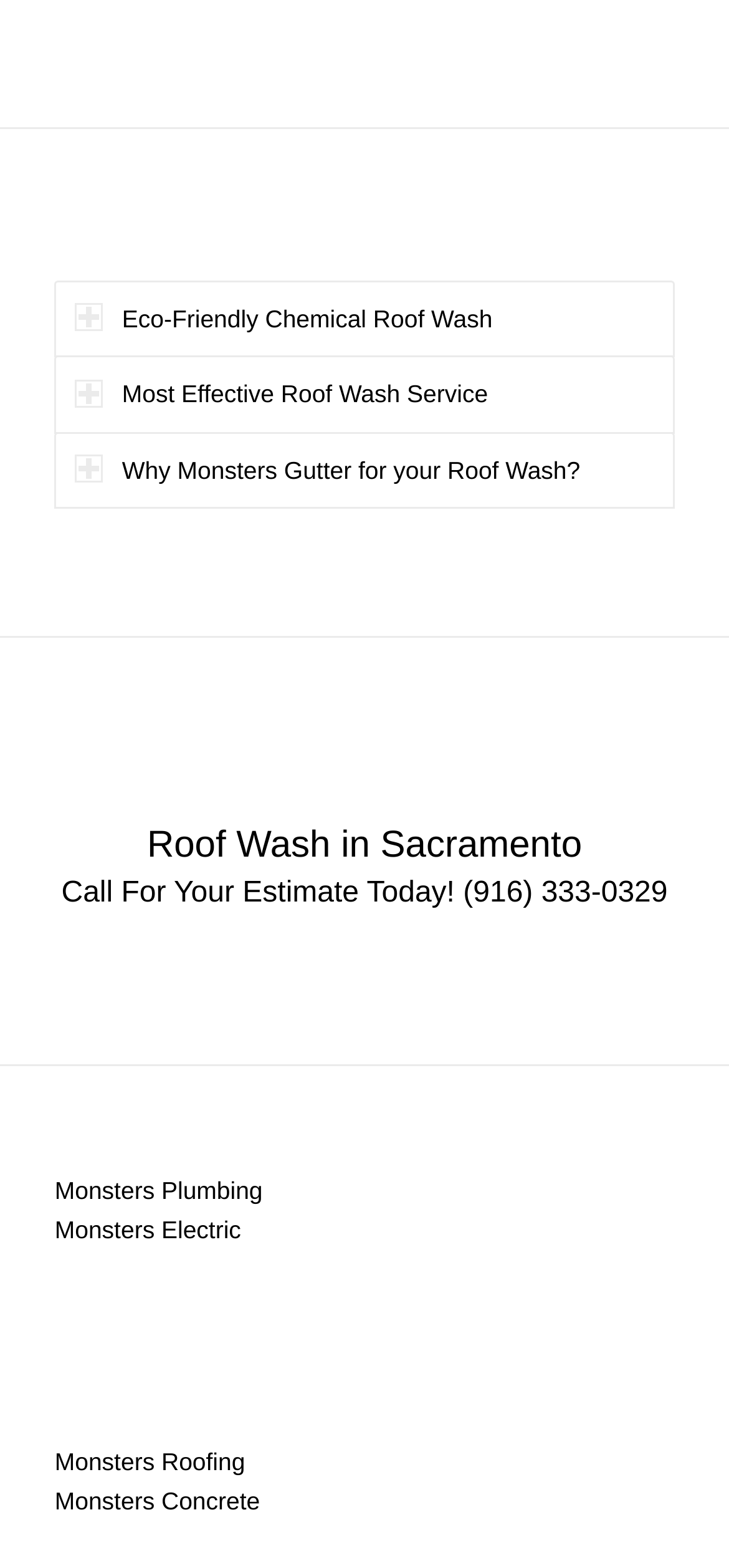Please identify the bounding box coordinates of the clickable area that will fulfill the following instruction: "Dial the phone number (916) 333-0329". The coordinates should be in the format of four float numbers between 0 and 1, i.e., [left, top, right, bottom].

[0.635, 0.559, 0.916, 0.58]